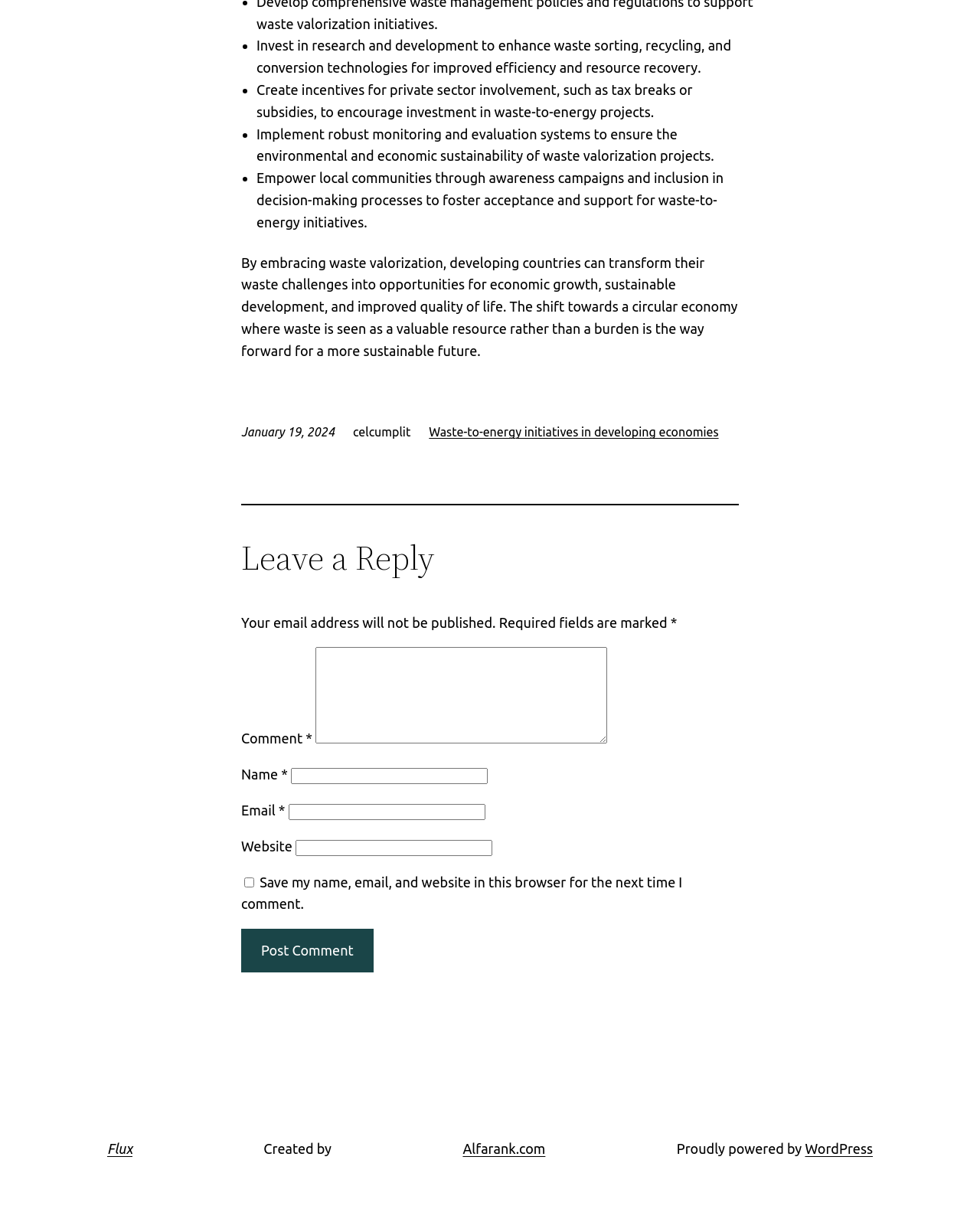What is the date mentioned in the article?
Using the image, elaborate on the answer with as much detail as possible.

The date mentioned in the article is January 19, 2024, which is displayed below the article content and above the comment section.